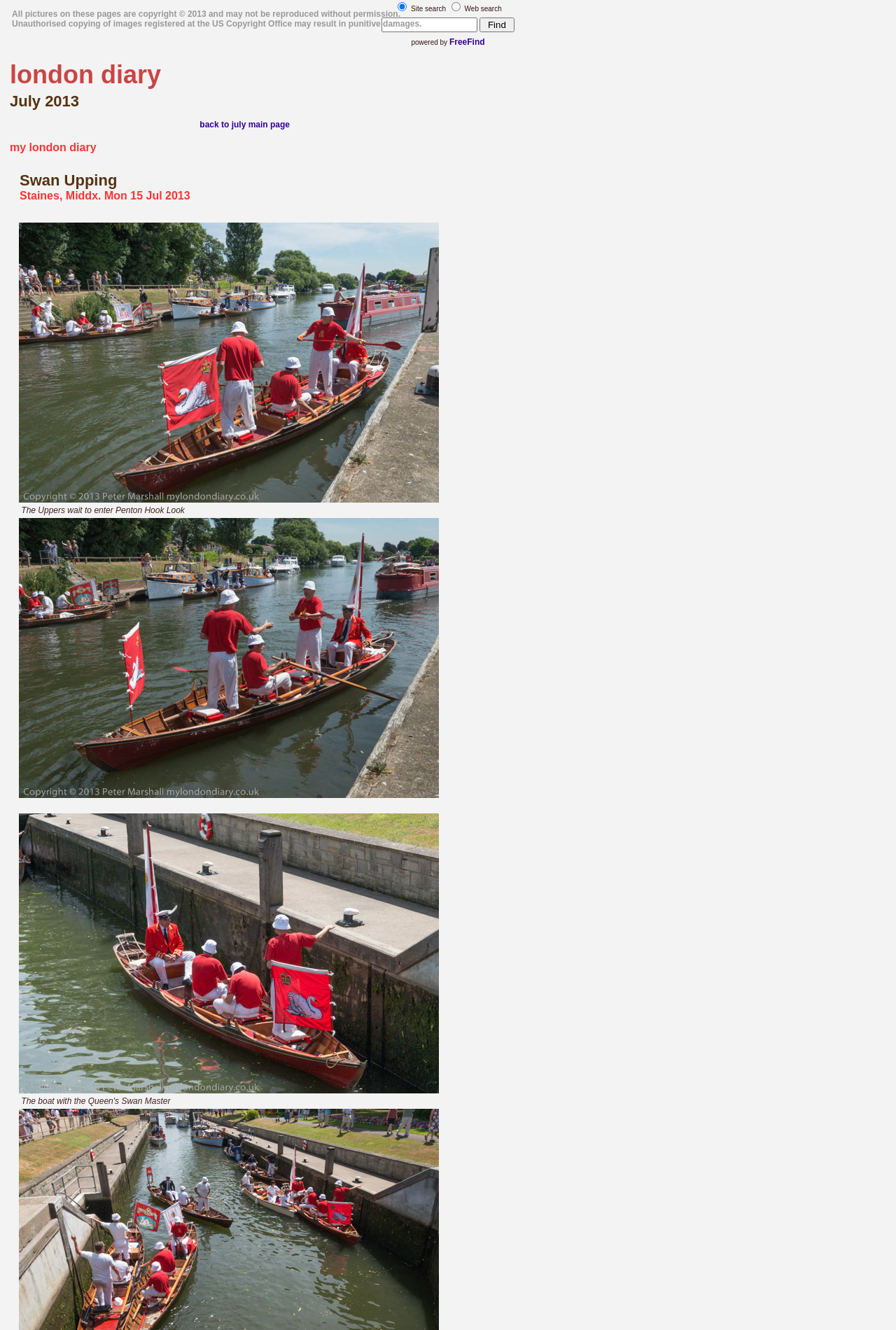How many radio buttons are there for search options?
Using the image provided, answer with just one word or phrase.

2